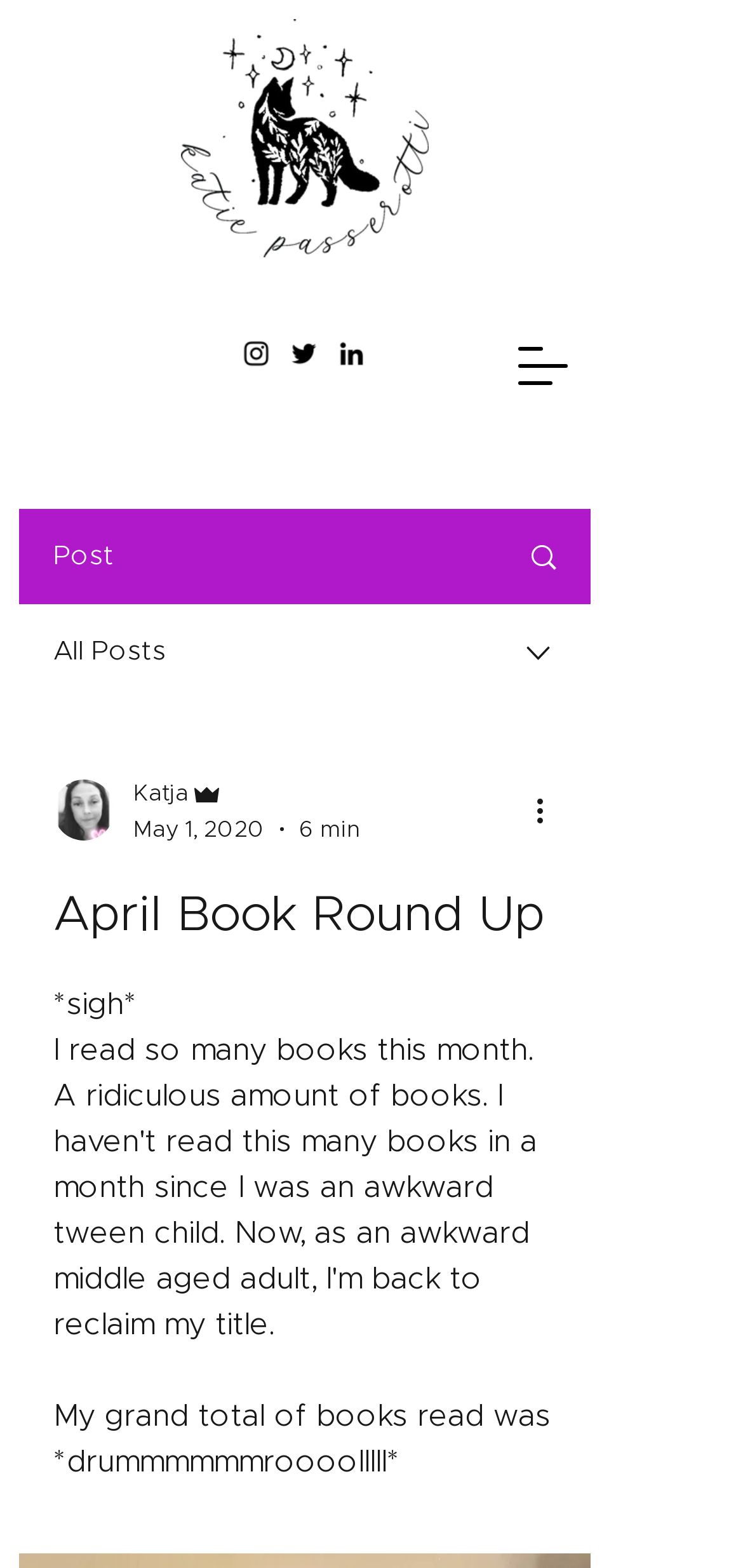Can you determine the main header of this webpage?

April Book Round Up